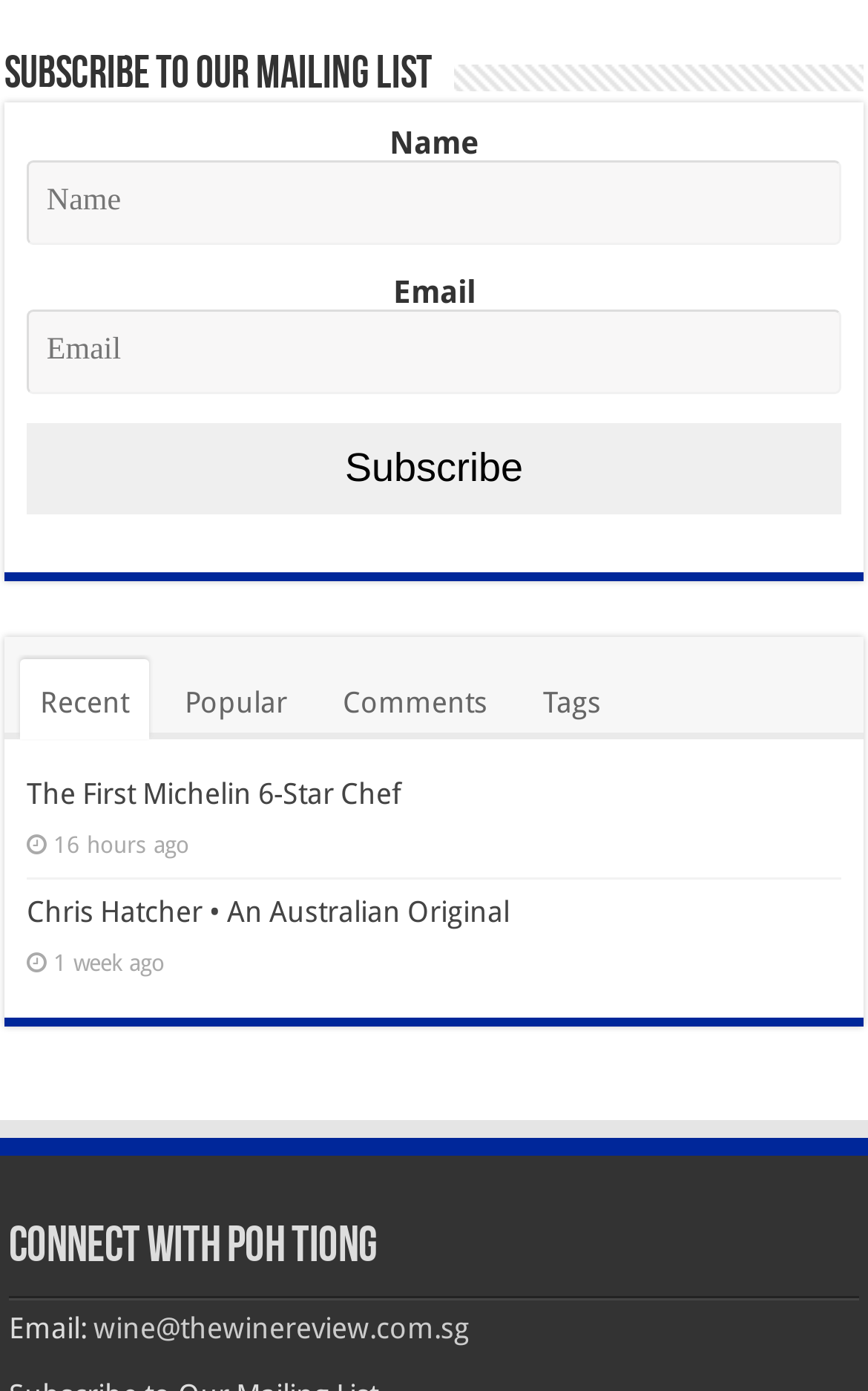Identify the bounding box coordinates of the area that should be clicked in order to complete the given instruction: "Contact Poh Tiong via email". The bounding box coordinates should be four float numbers between 0 and 1, i.e., [left, top, right, bottom].

[0.107, 0.943, 0.541, 0.967]